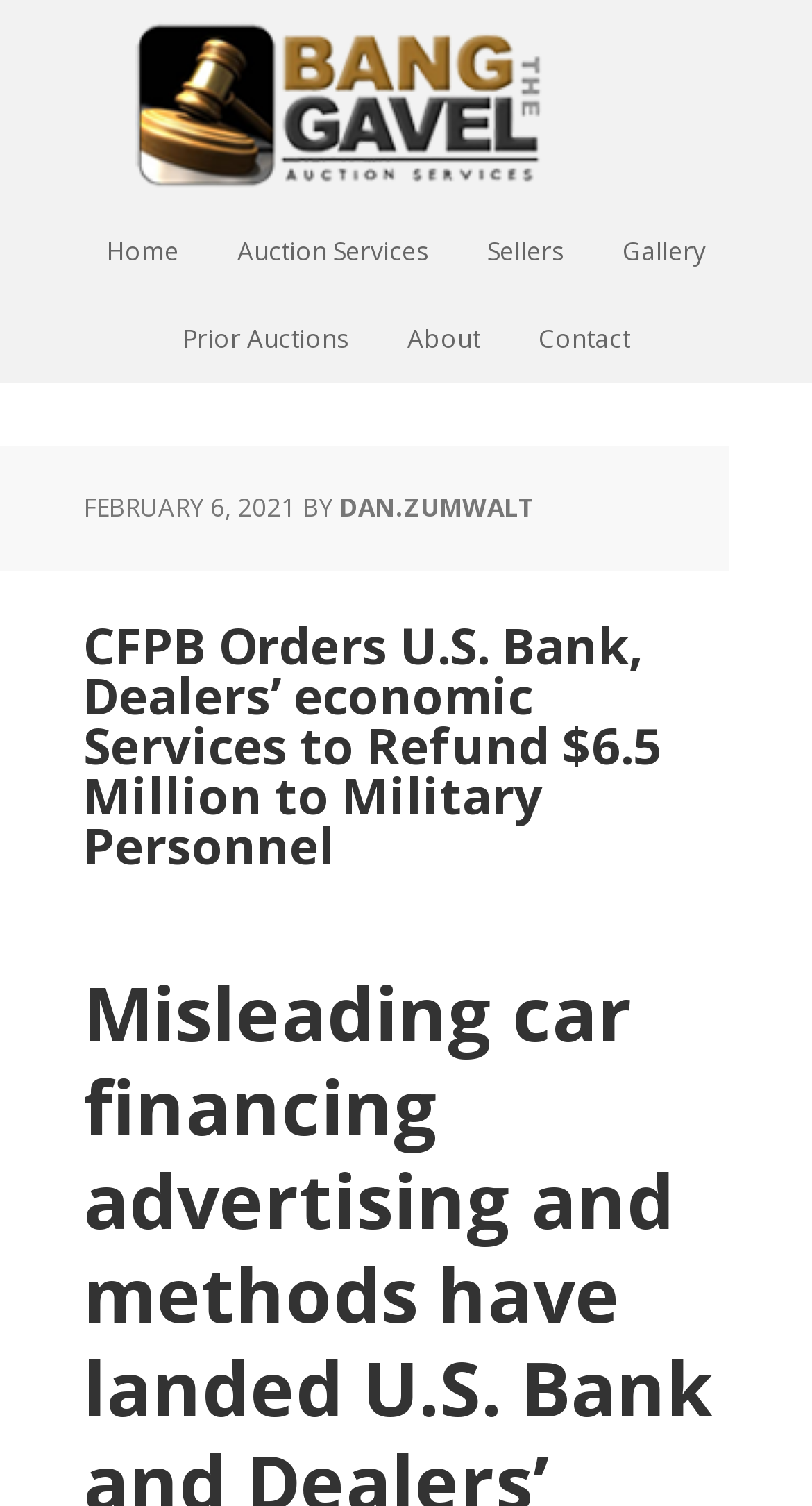Give a complete and precise description of the webpage's appearance.

The webpage appears to be a news article or press release. At the top, there is a header section with a timestamp "FEBRUARY 6, 2021" and an author's name "DAN.ZUMWALT". Below the header, there is a main heading that reads "CFPB Orders U.S. Bank, Dealers’ economic Services to Refund $6.5 Million to Military Personnel", which is likely the title of the article.

On the top-left corner, there are several links, including "Bang The Gavel", "Home", "Auction Services", "Sellers", "Gallery", and "Prior Auctions", which are likely navigation links to other sections of the website. On the top-right corner, there are additional links, including "About" and "Contact".

The main content of the webpage is not explicitly described in the accessibility tree, but based on the meta description, it likely contains an article about the Consumer Financial Protection Bureau (CFPB) ordering U.S. Bank and Dealers' economic Services to refund $6.5 million to military personnel.